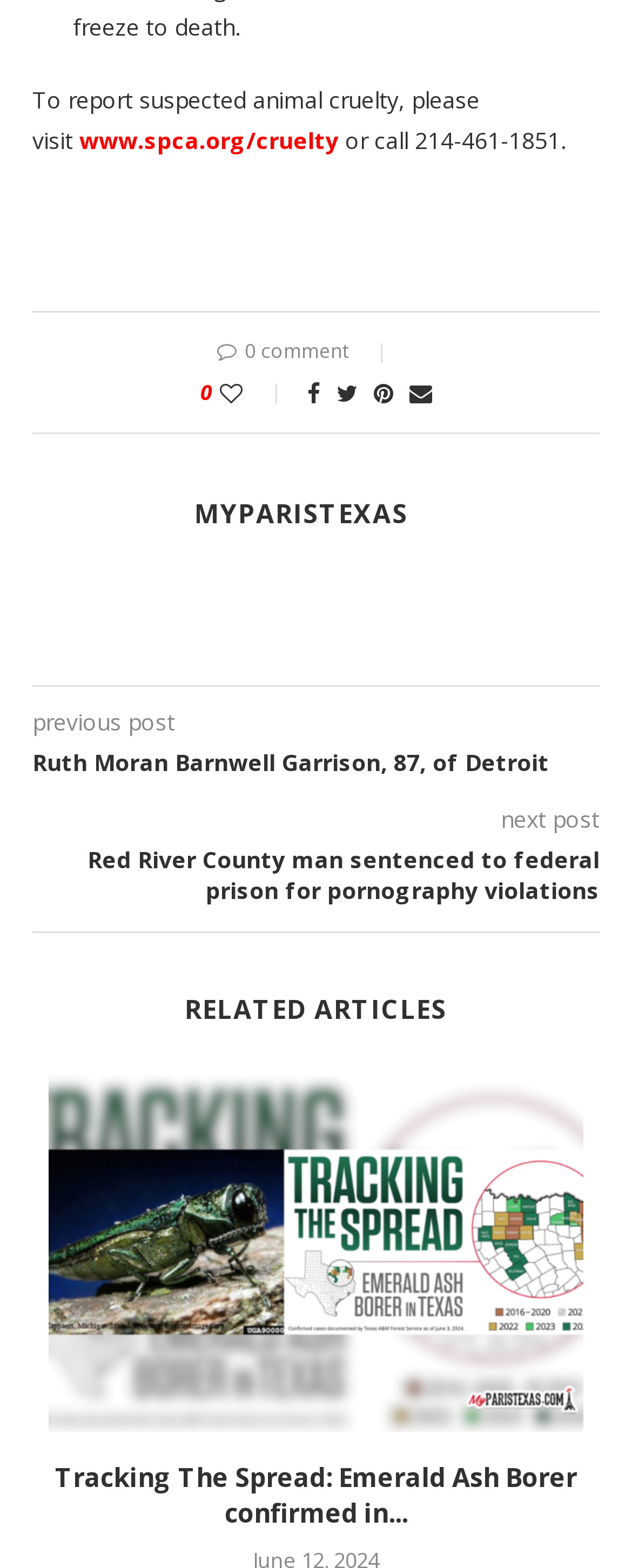Indicate the bounding box coordinates of the clickable region to achieve the following instruction: "read the article about Emerald Ash Borer."

[0.087, 0.931, 0.913, 0.977]